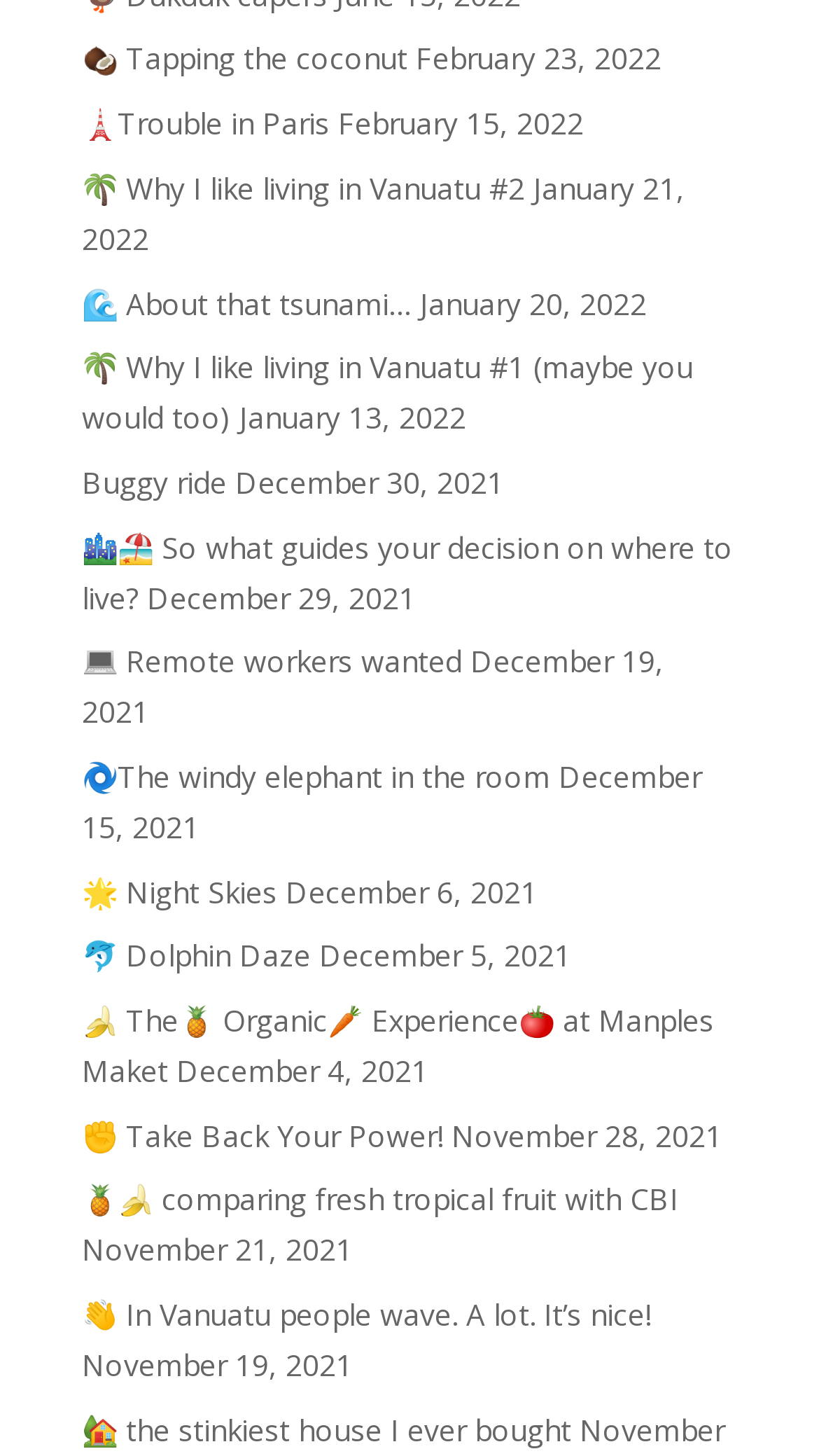How many posts are on this webpage?
Please look at the screenshot and answer using one word or phrase.

20